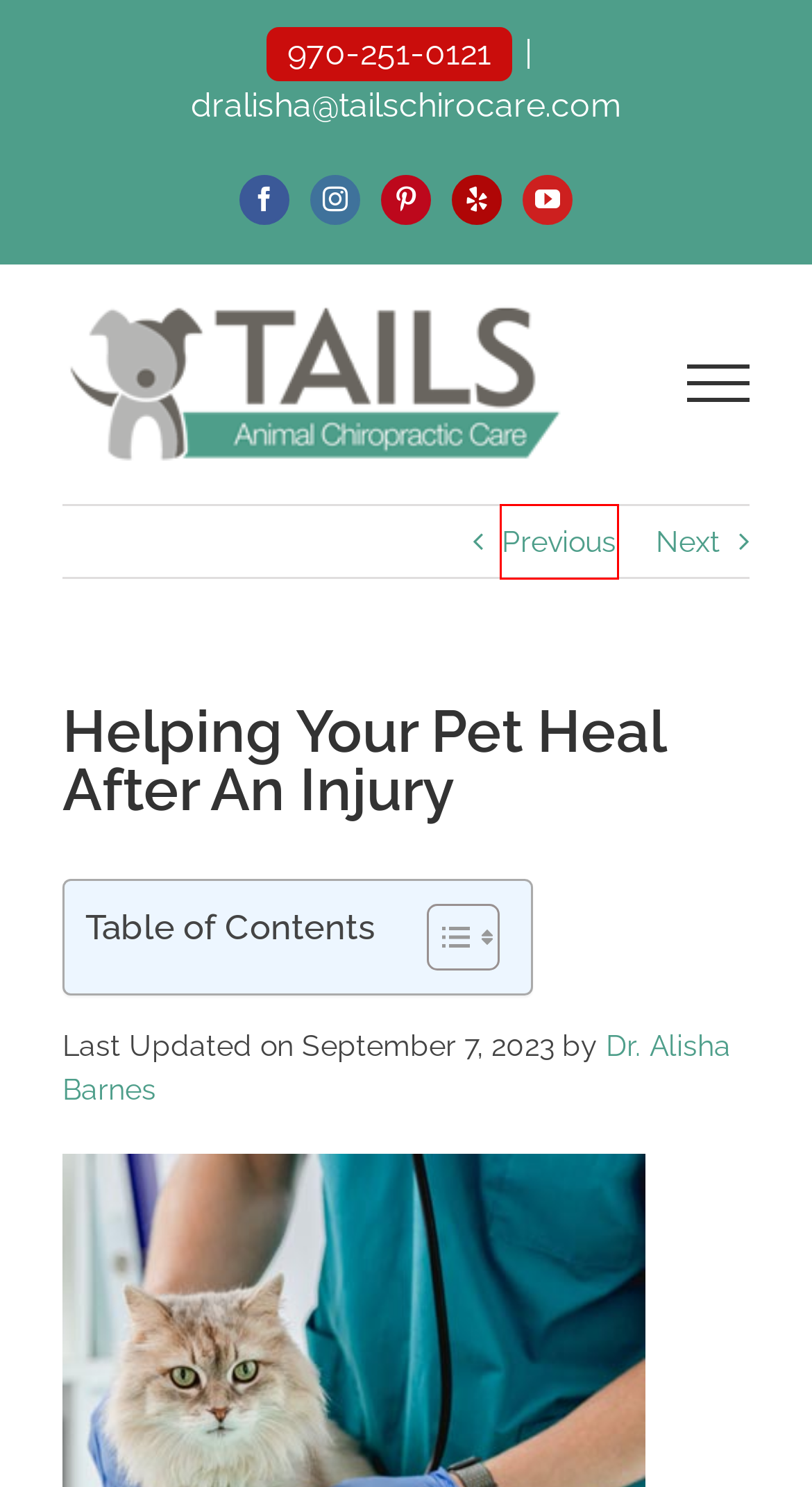Provided is a screenshot of a webpage with a red bounding box around an element. Select the most accurate webpage description for the page that appears after clicking the highlighted element. Here are the candidates:
A. Boulder, Windsor & Fort Collins Animal Chiropractor
B. Privacy Policy
C. Your Dog's Dental Health and Overall Well-being.
D. 5 Tips to keep your pet safe and healthy in warmer spring weather
E. Is Pet Chiropractic Just for Dogs & Horses? No - Cats Benefit, Too
F. Dr. Alisha Barnes Author at Tails Animal Chiropractic Care
G. How to Keep Your Dog Youthful: Expert Tips from Dr. Alisha Barnes.
H. 5 New Year's Resolutions for You and Your Dog

H